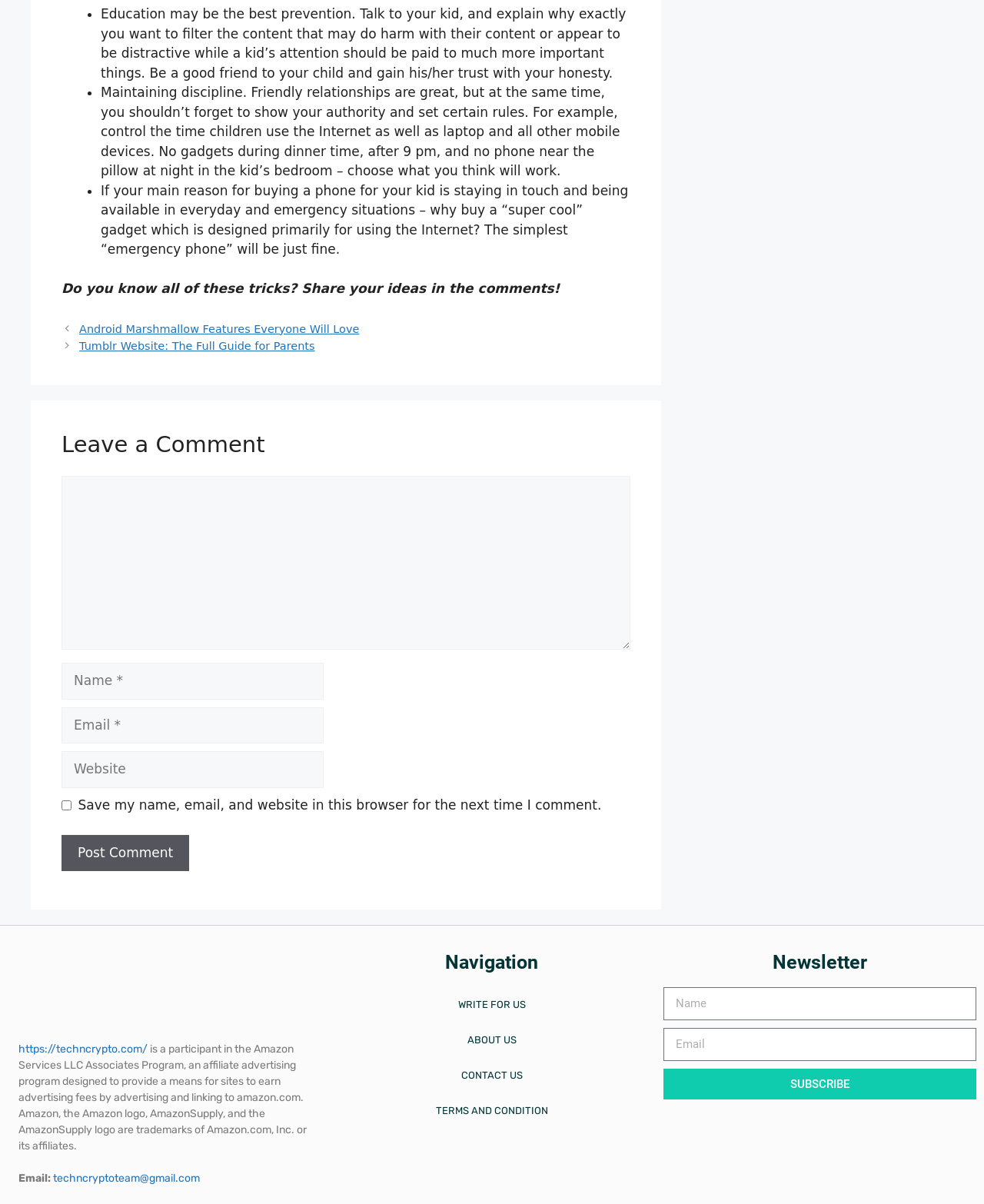Please determine the bounding box coordinates of the element to click on in order to accomplish the following task: "Read the article 'Android Marshmallow Features Everyone Will Love'". Ensure the coordinates are four float numbers ranging from 0 to 1, i.e., [left, top, right, bottom].

[0.081, 0.268, 0.365, 0.278]